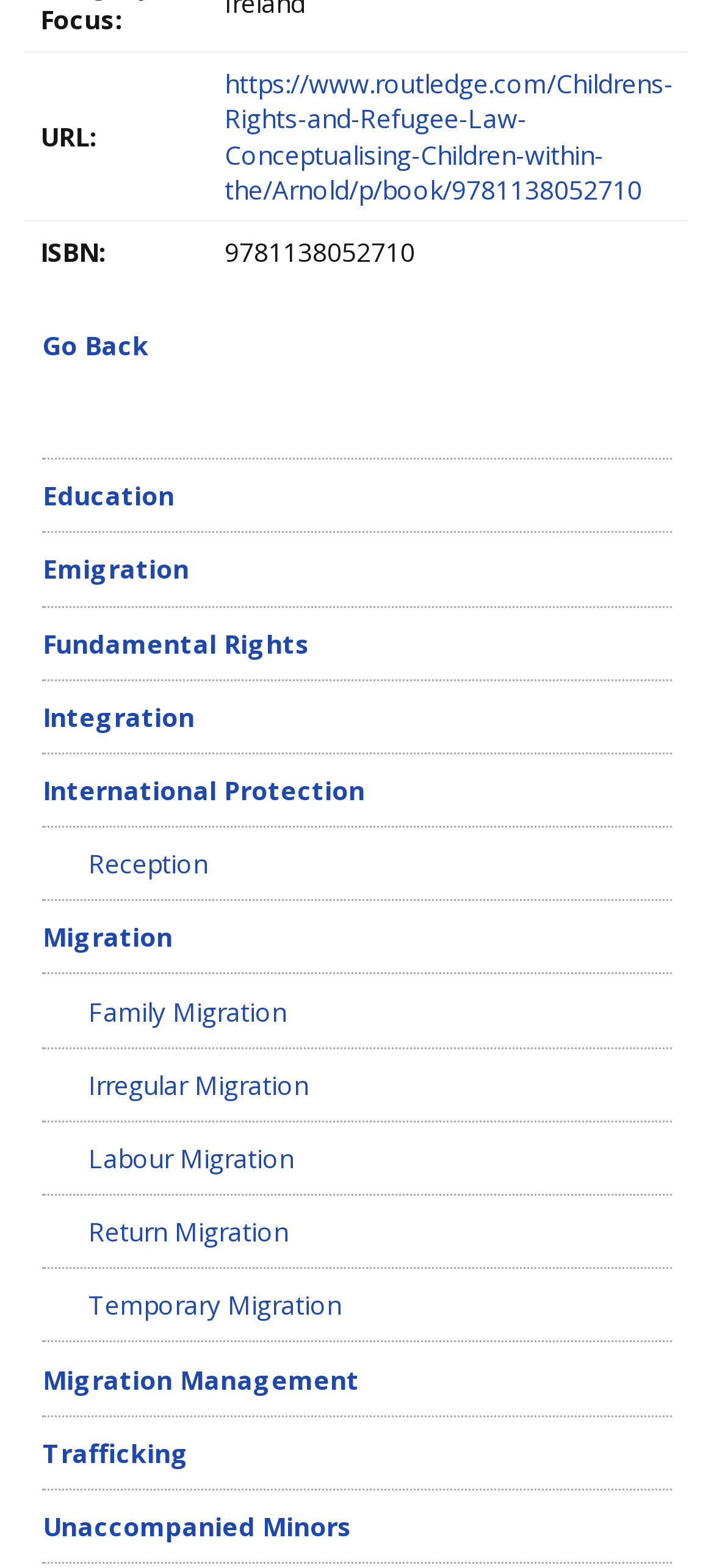What is the position of the 'Migration' link?
Please look at the screenshot and answer using one word or phrase.

Below 'International Protection'